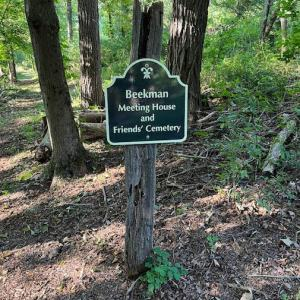Elaborate on the image with a comprehensive description.

The image depicts a sign marking the Beekman Meeting House and Friends' Cemetery, nestled among tall trees in a serene, wooded area. The sign, crafted from a dark green material, features elegant white lettering that clearly identifies the site, enhancing its historical significance. The rustic wooden post from which the sign hangs indicates its outdoor placement, suggesting a quiet, reflective space that connects visitors to the local history. This site is linked to the Quaker heritage in Dutchess County, dating back to the 18th century, and is a testament to the area’s rich cultural legacy, recognized as part of the National Register of Historic Places. The peaceful surroundings further invite contemplation of the contributions made by the early Quakers in the region.